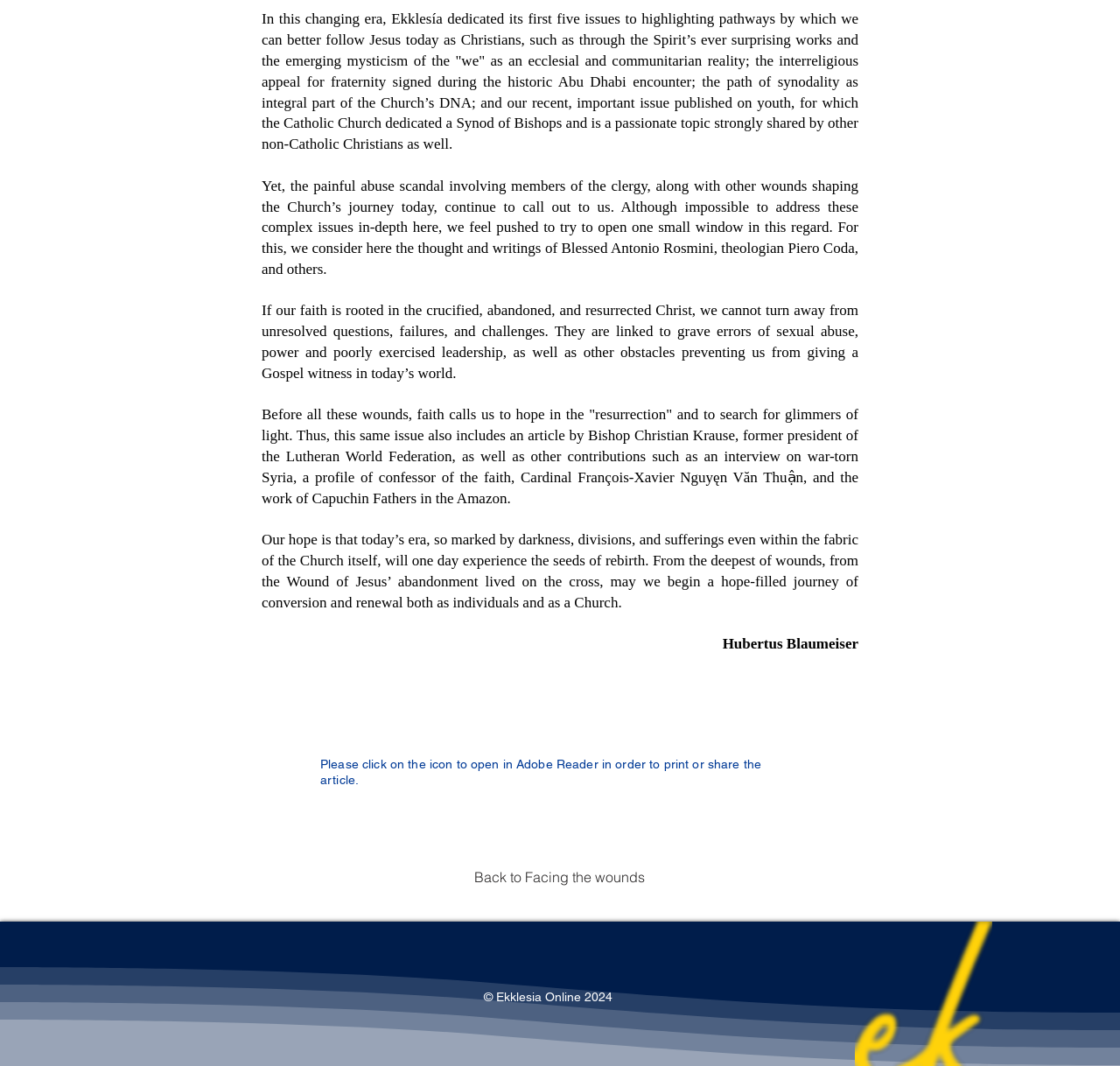Identify the bounding box of the UI element described as follows: "title="Editorial 6-2020.pdf"". Provide the coordinates as four float numbers in the range of 0 to 1 [left, top, right, bottom].

[0.222, 0.689, 0.261, 0.751]